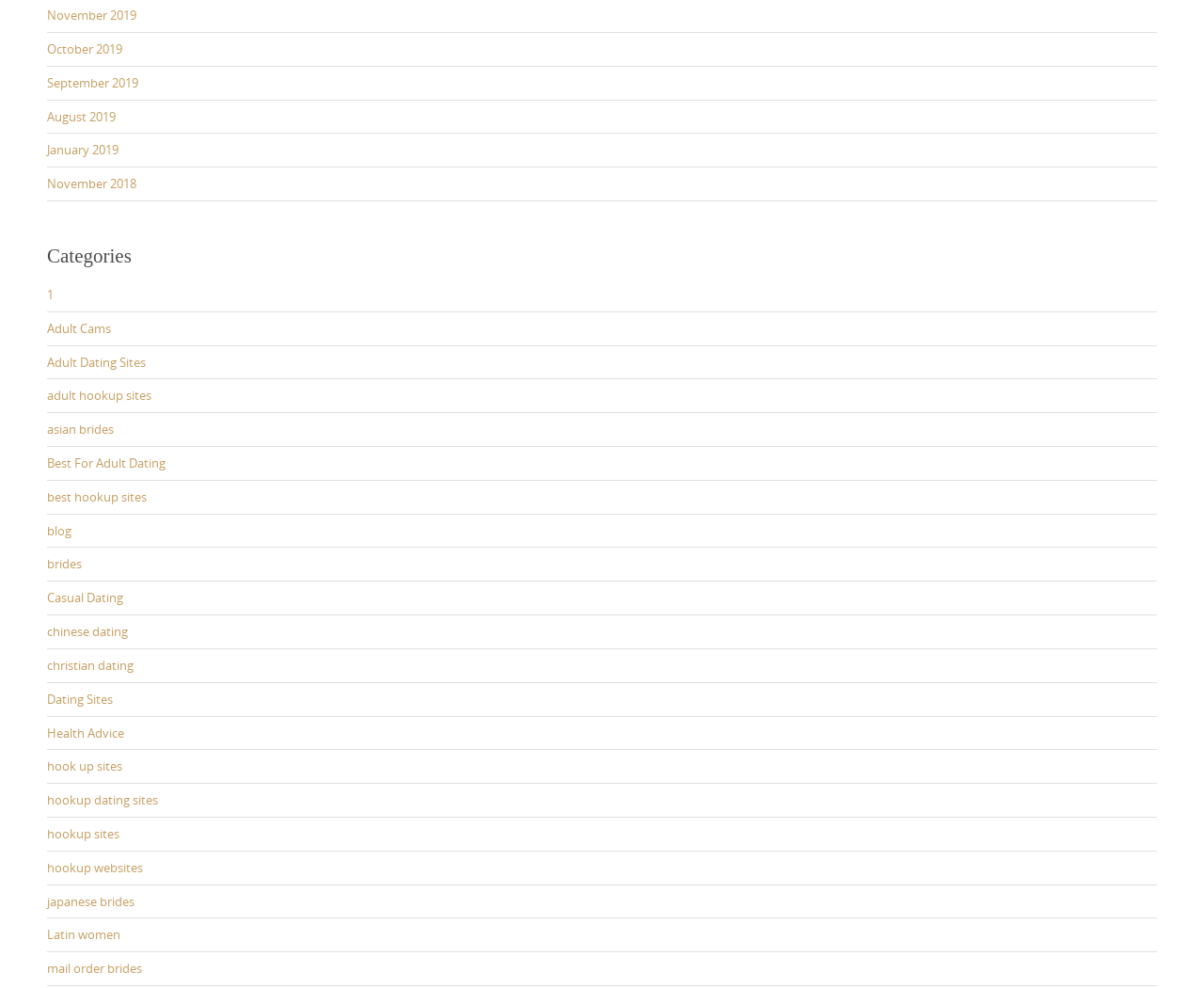Identify the bounding box coordinates for the UI element described by the following text: "January 2019". Provide the coordinates as four float numbers between 0 and 1, in the format [left, top, right, bottom].

[0.039, 0.143, 0.098, 0.16]